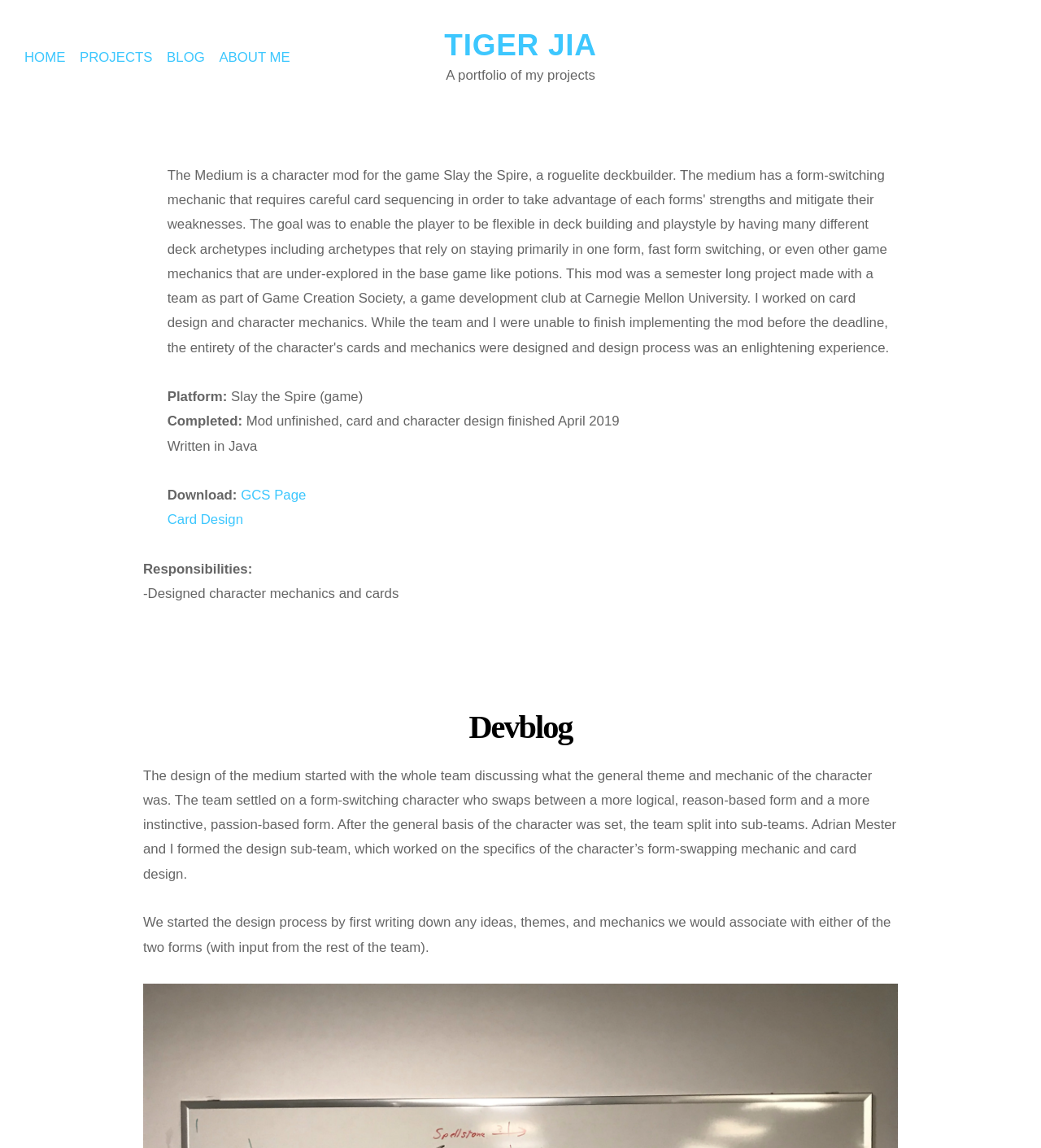What is the language used to write the mod?
Please respond to the question with as much detail as possible.

I found the answer by looking at the section that describes the game, where it says 'Written in Java'. This indicates that Java is the language used to write the mod.